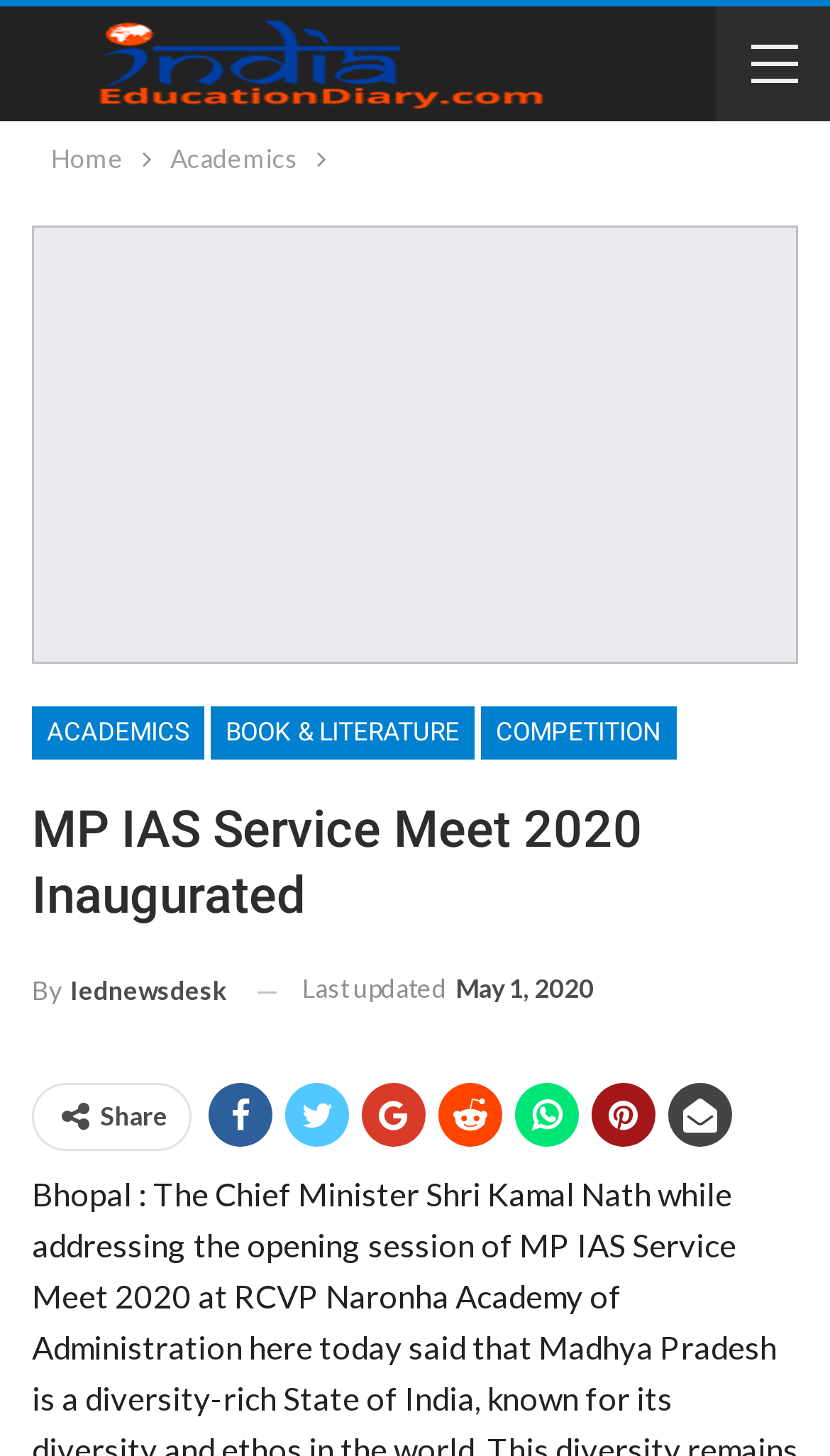What is the name of the event inaugurated?
Use the image to give a comprehensive and detailed response to the question.

The question asks about the name of the event inaugurated. By looking at the webpage, we can see that the main heading is 'MP IAS Service Meet 2020 Inaugurated', which indicates that the event being referred to is the MP IAS Service Meet 2020.